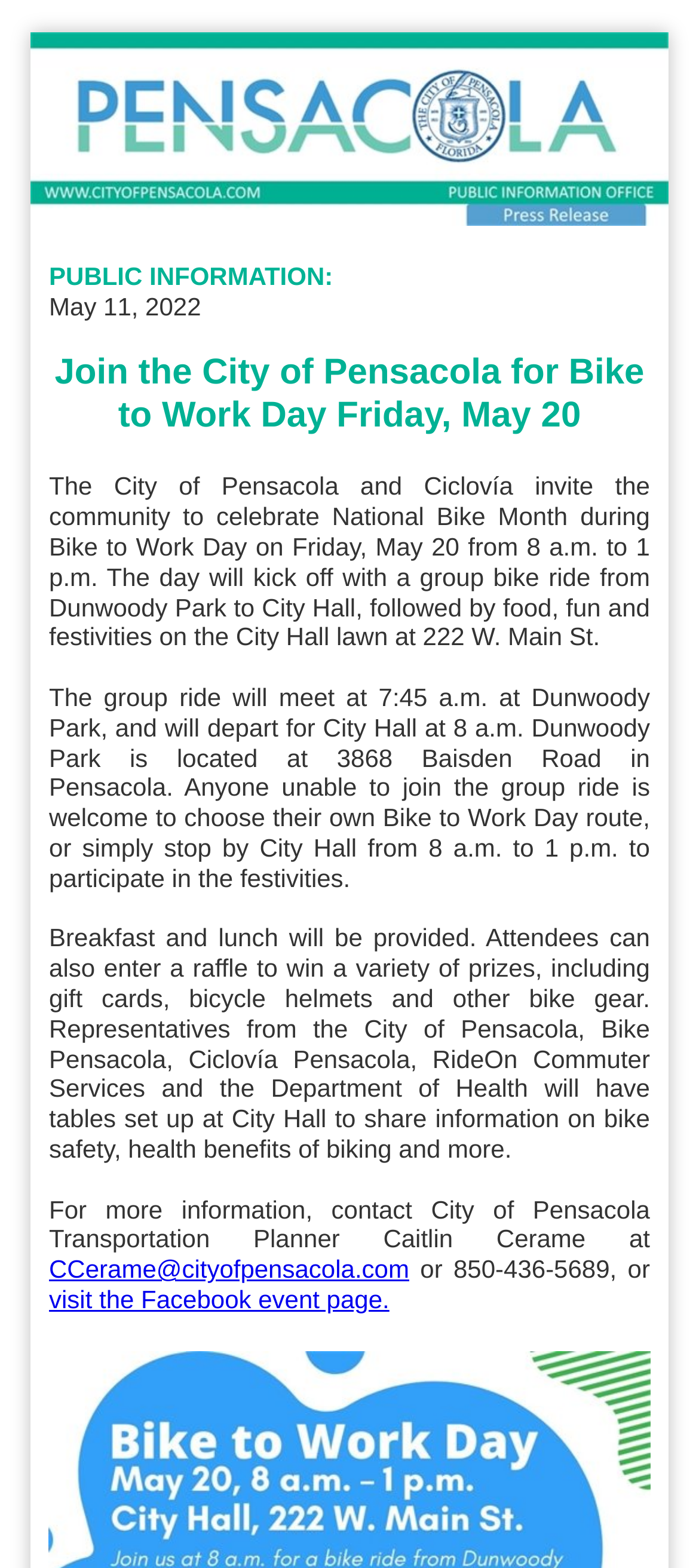Look at the image and give a detailed response to the following question: What can attendees enter to win prizes?

I found the answer by reading the text in the webpage, which mentions 'Attendees can also enter a raffle to win a variety of prizes'.